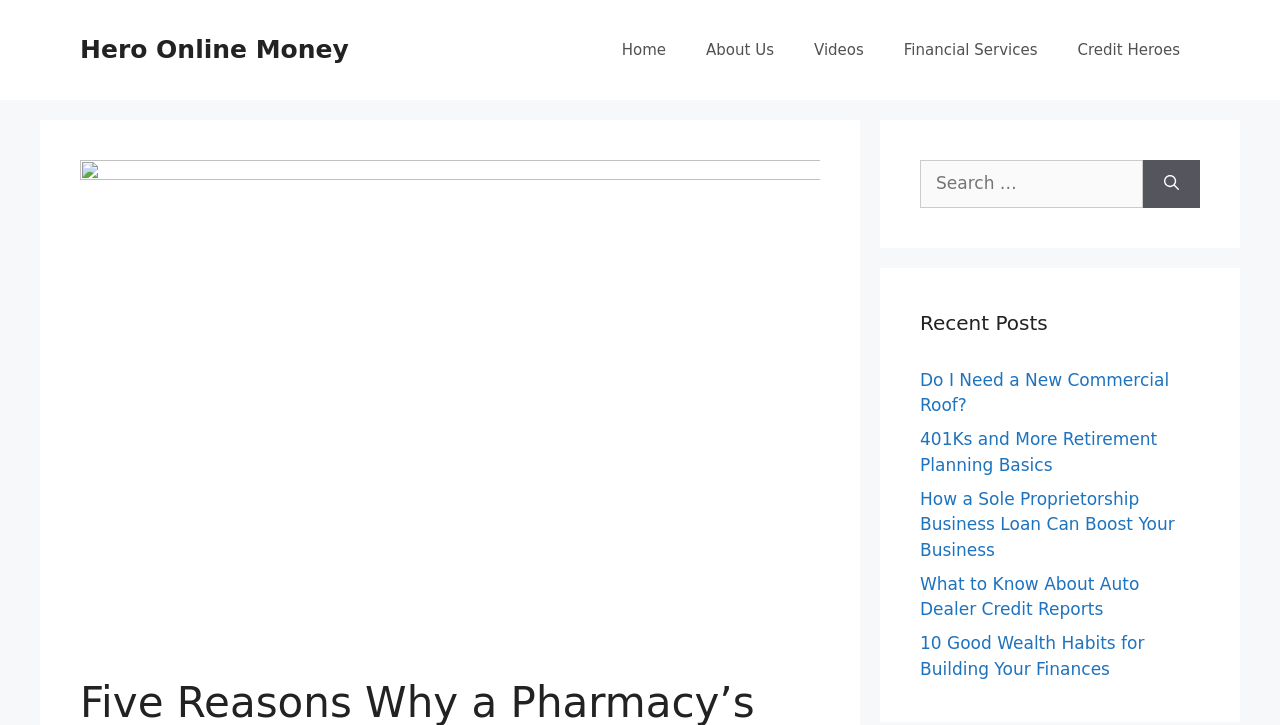Identify the text that serves as the heading for the webpage and generate it.

Five Reasons Why a Pharmacy’s Success Depends on Its Inventory Management